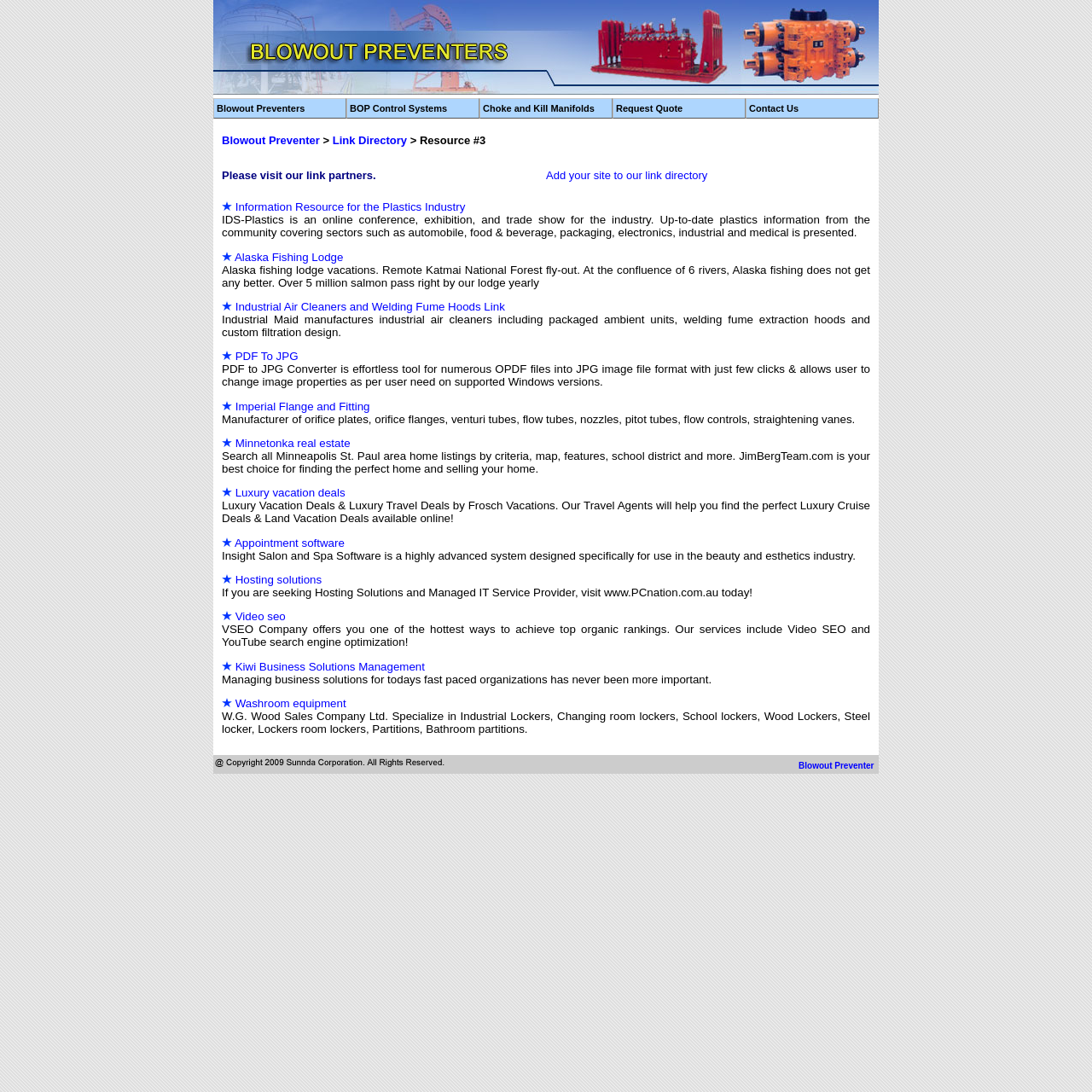Show the bounding box coordinates for the element that needs to be clicked to execute the following instruction: "Click on Blowout Preventers". Provide the coordinates in the form of four float numbers between 0 and 1, i.e., [left, top, right, bottom].

[0.195, 0.09, 0.317, 0.109]